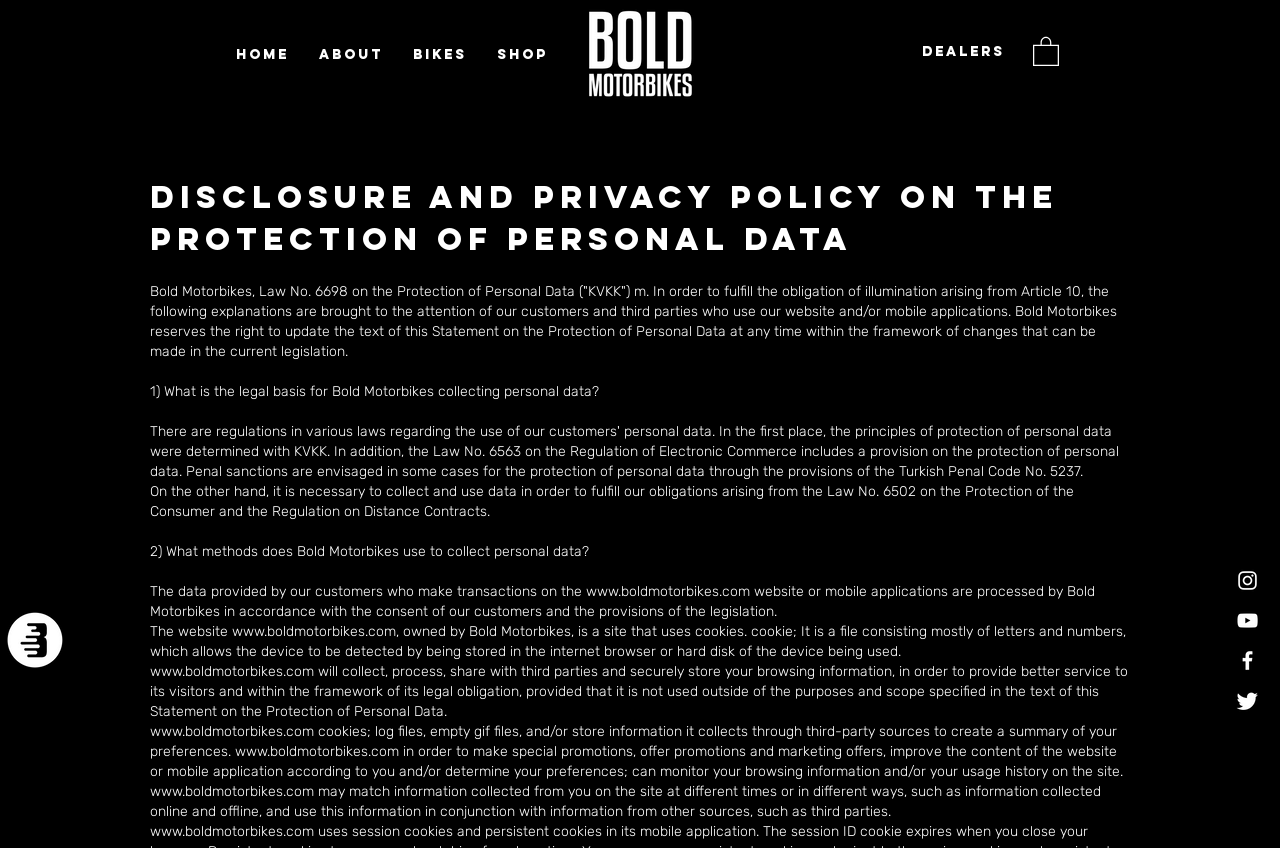Could you locate the bounding box coordinates for the section that should be clicked to accomplish this task: "Visit Bold Motorbikes Instagram".

[0.965, 0.669, 0.984, 0.699]